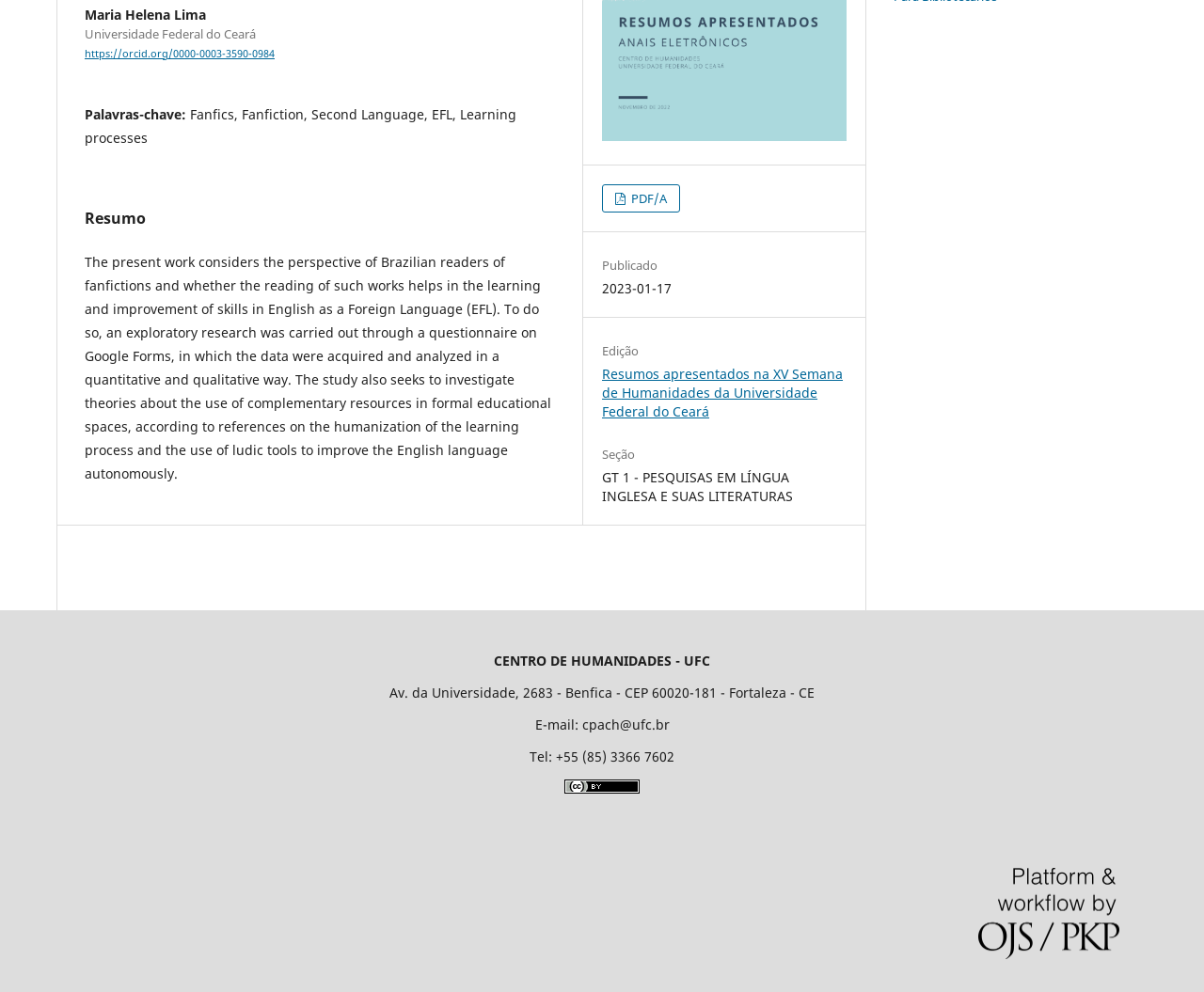Please find the bounding box for the UI component described as follows: "No Comments".

None